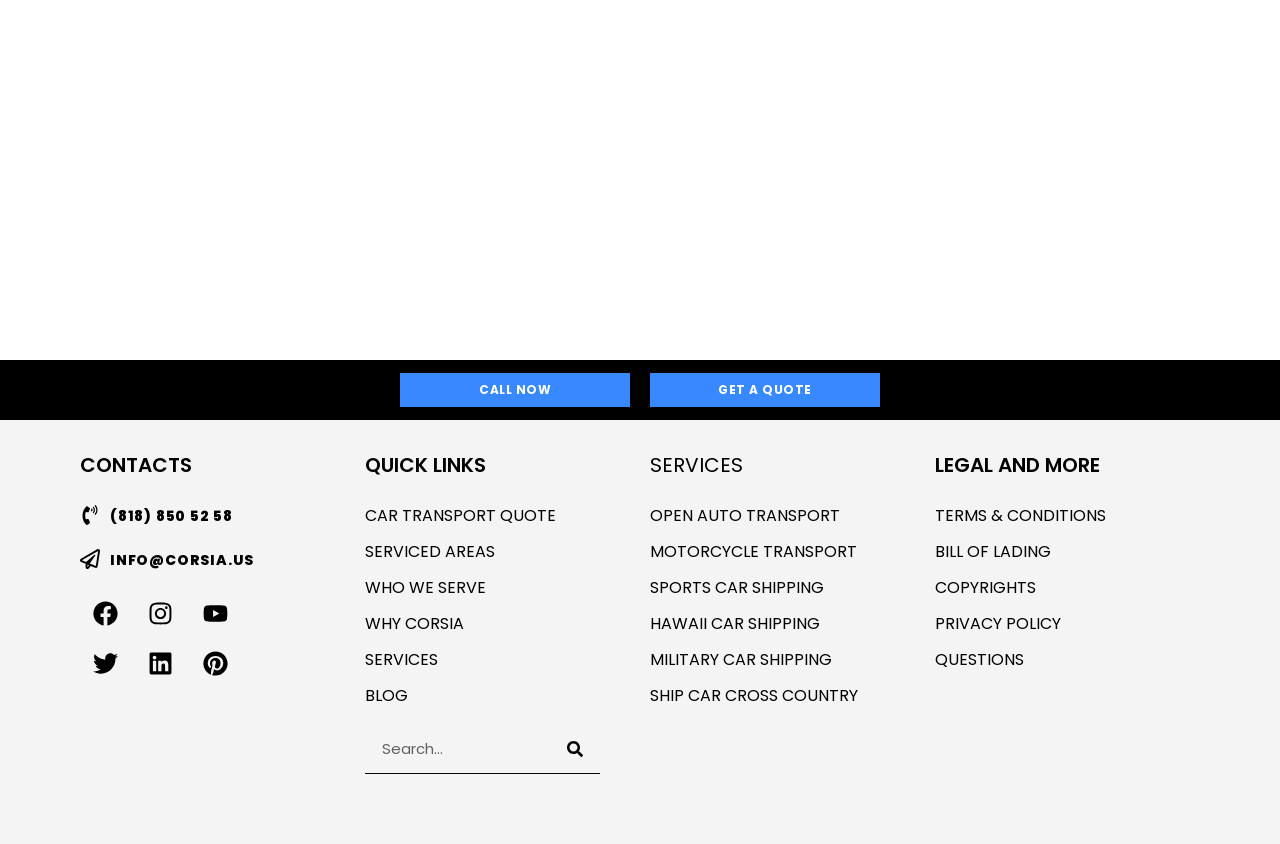Please locate the bounding box coordinates of the element that should be clicked to achieve the given instruction: "Visit the Your Privacy Choices page".

None